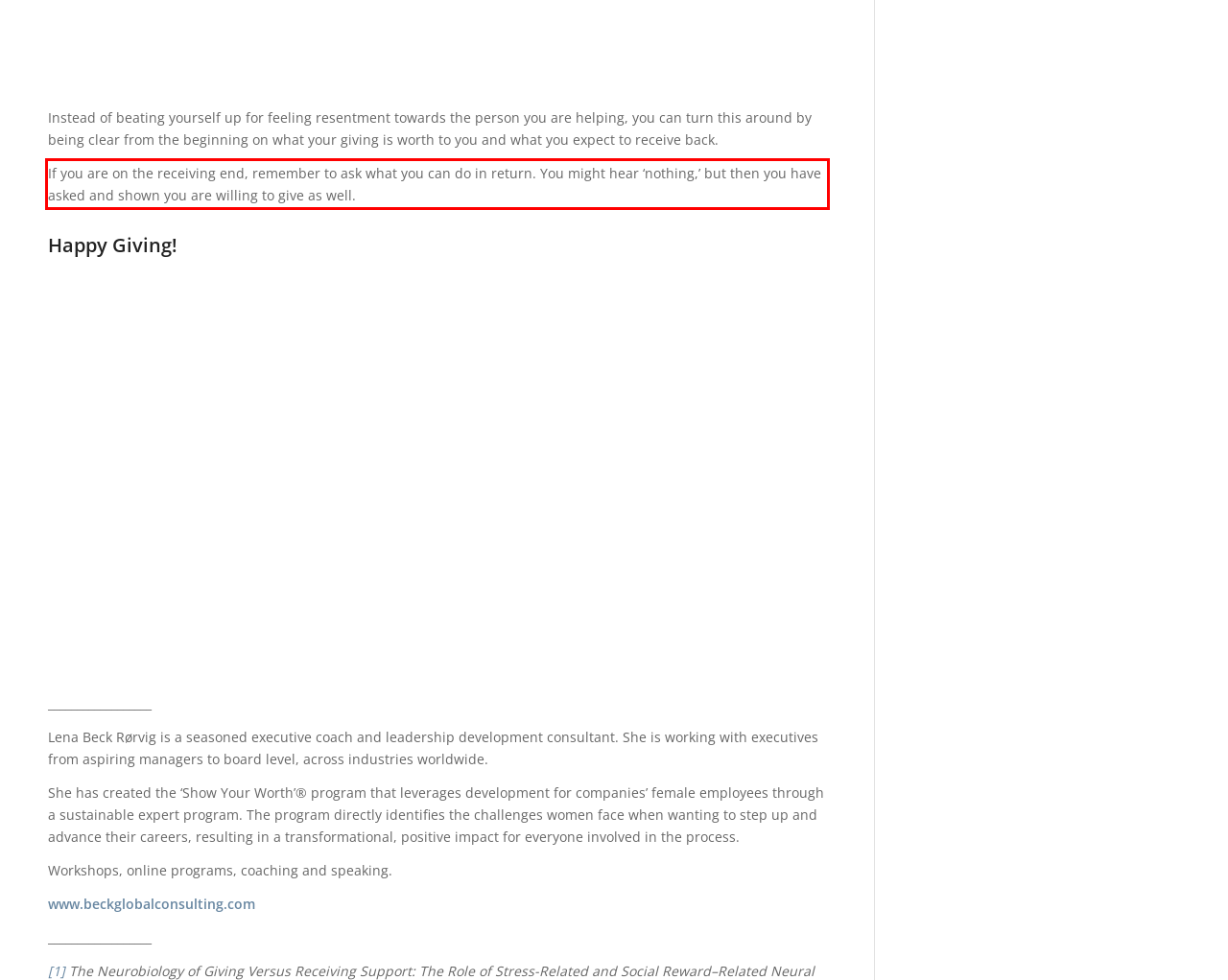In the screenshot of the webpage, find the red bounding box and perform OCR to obtain the text content restricted within this red bounding box.

If you are on the receiving end, remember to ask what you can do in return. You might hear ‘nothing,’ but then you have asked and shown you are willing to give as well.